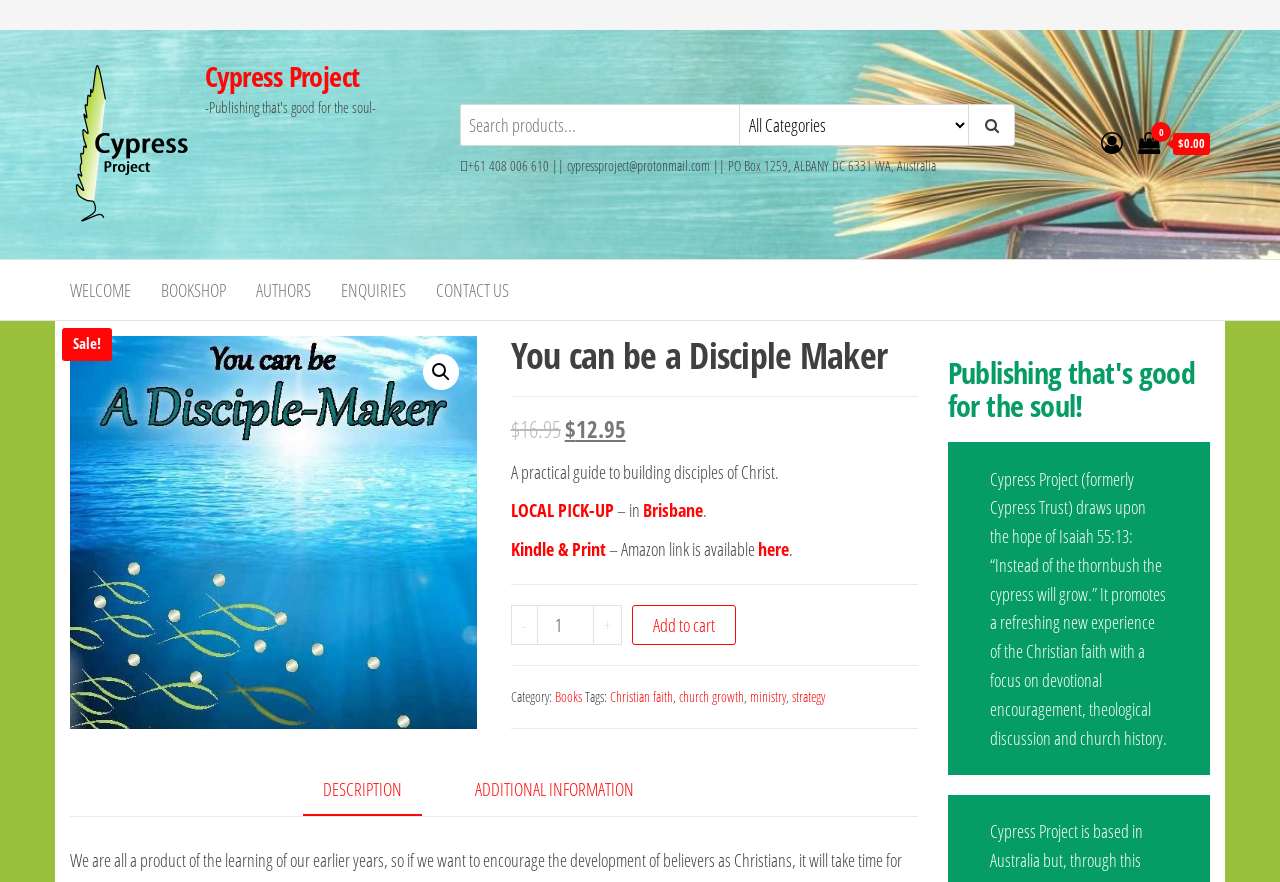Create an elaborate caption for the webpage.

This webpage is about the Cypress Project, a publishing organization that promotes Christian faith and church growth. At the top, there is a logo of Cypress Project, accompanied by a link to the project's main page. Below the logo, there is a search bar with a combobox and a button to submit the search query.

On the top-right corner, there is a phone number, email address, and a postal address of the organization. Next to these contact details, there is a shopping cart icon with a price of $0.00.

The main navigation menu is located below the top section, with links to "WELCOME", "BOOKSHOP", "AUTHORS", "ENQUIRIES", and "CONTACT US". The "CONTACT US" link has a "Sale!" badge next to it.

The main content of the page is about a book titled "You can be a Disciple Maker", with a heading and a brief description. There is an image of the book cover on the left side, and a section with original and current prices on the right side. Below the prices, there is a paragraph describing the book as a practical guide to building disciples of Christ.

Under the book description, there are options for local pickup in Brisbane and a link to purchase the book on Amazon. There is also a section to select the quantity of the book, with buttons to increase or decrease the quantity, and an "Add to cart" button.

Further down, there are categories and tags related to the book, including "Books", "Christian faith", "church growth", "ministry", and "strategy".

At the bottom of the page, there is a tab list with two tabs: "DESCRIPTION" and "ADDITIONAL INFORMATION". The "DESCRIPTION" tab is not selected by default, and the "ADDITIONAL INFORMATION" tab is also not selected.

Finally, there is a heading that says "Publishing that's good for the soul!" and a paragraph describing the mission of Cypress Project, which is to promote a refreshing new experience of the Christian faith.